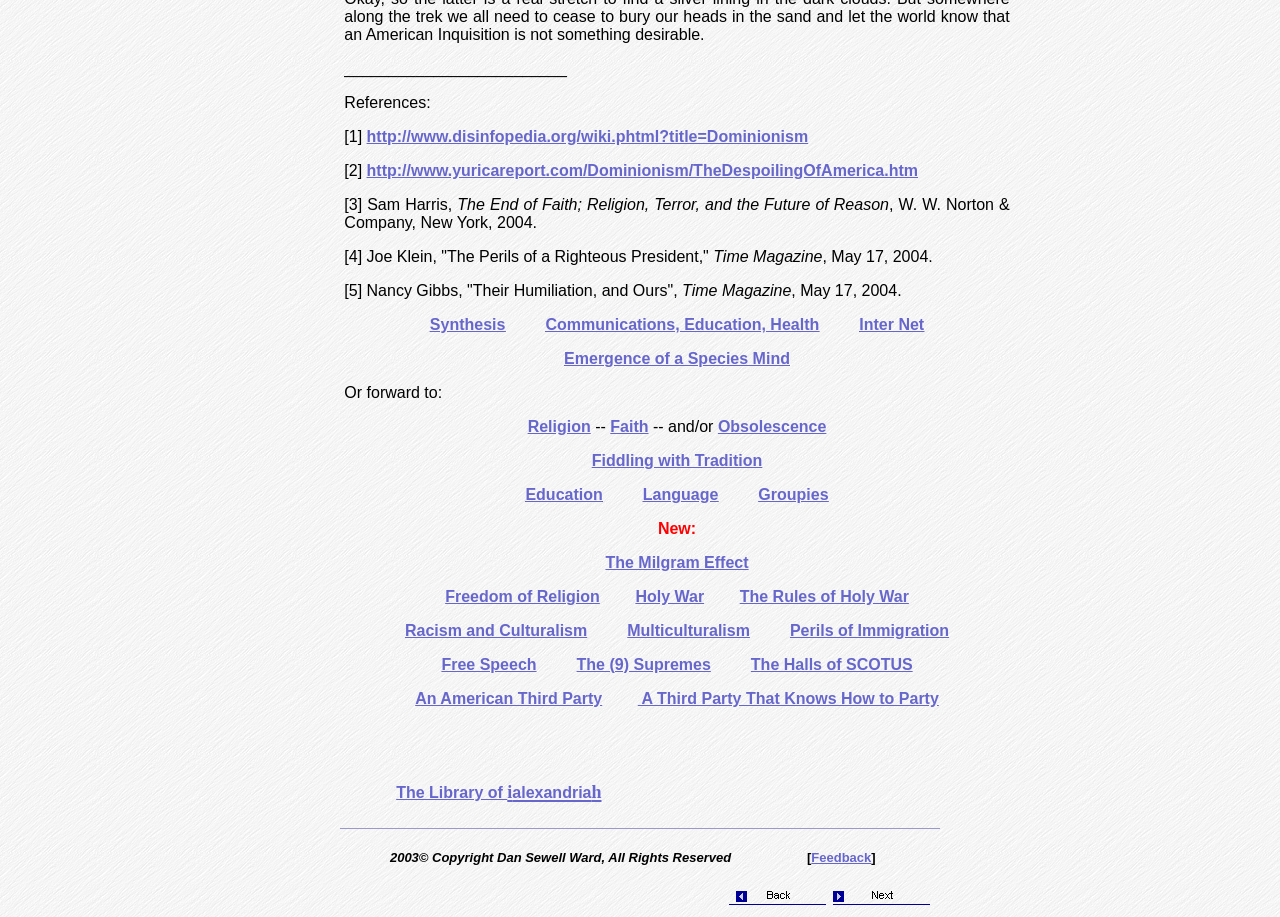Based on the element description: "Free Speech", identify the bounding box coordinates for this UI element. The coordinates must be four float numbers between 0 and 1, listed as [left, top, right, bottom].

[0.345, 0.715, 0.419, 0.734]